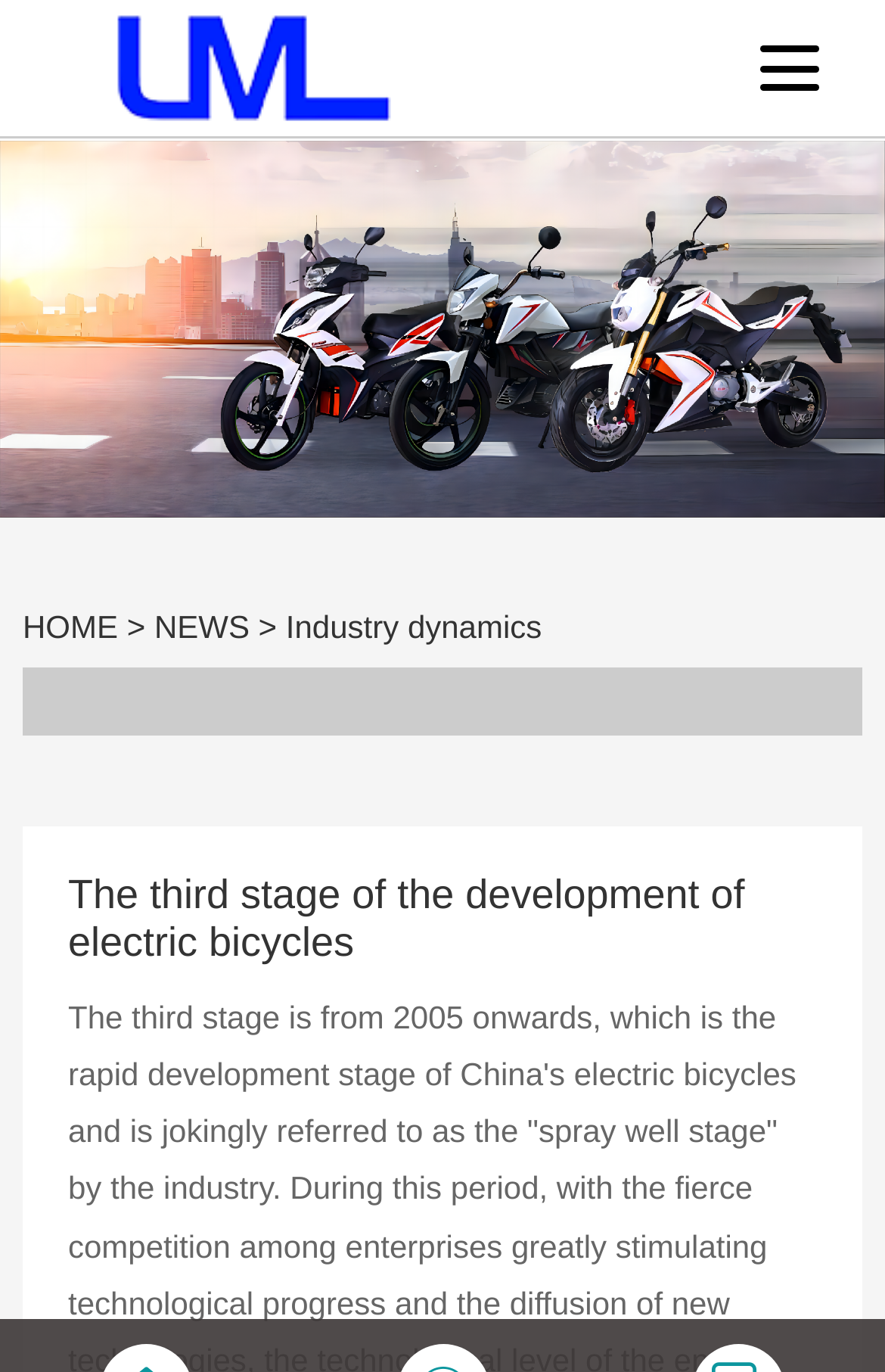Identify the bounding box coordinates for the UI element described as: "HOME".

[0.026, 0.443, 0.133, 0.47]